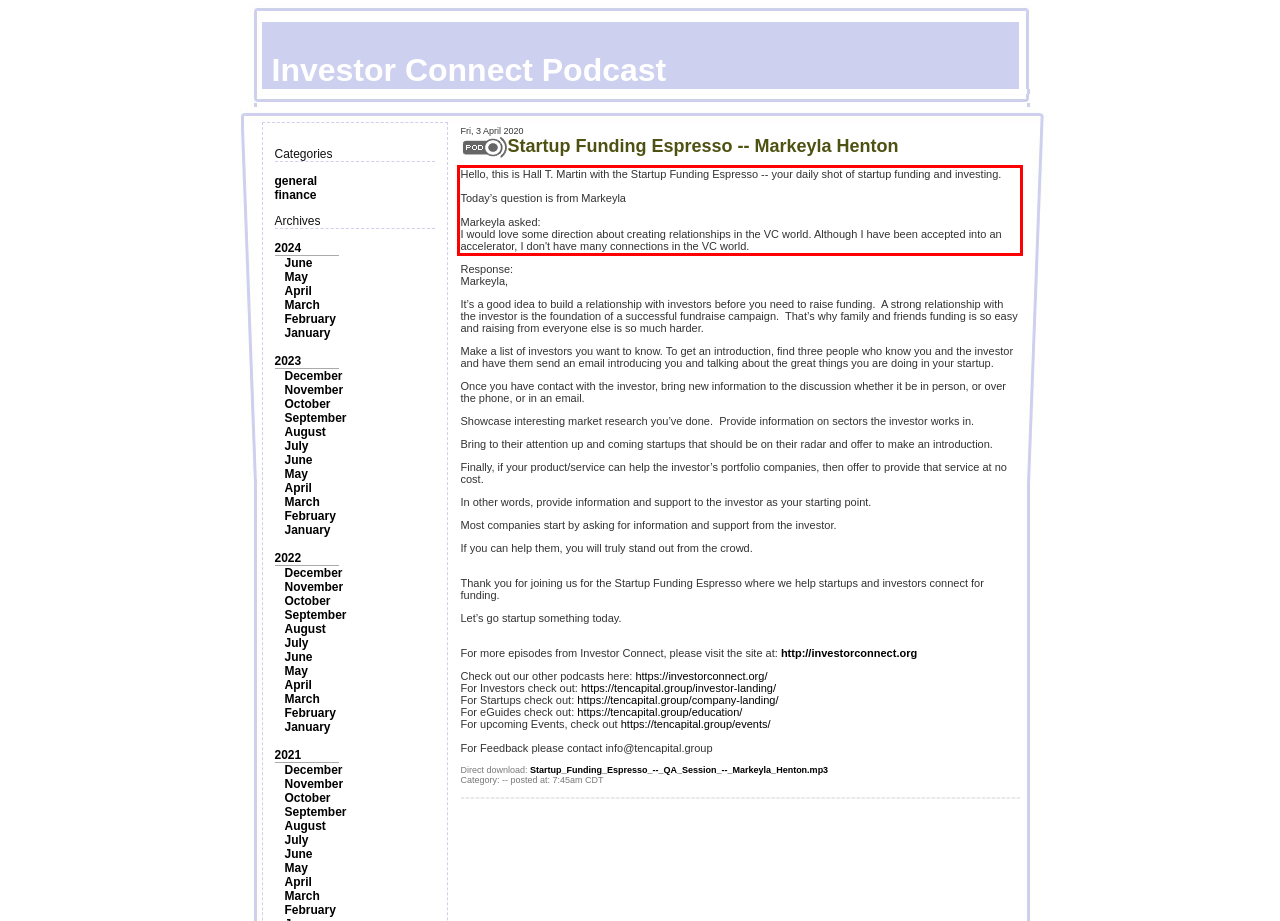Examine the screenshot of the webpage, locate the red bounding box, and perform OCR to extract the text contained within it.

Hello, this is Hall T. Martin with the Startup Funding Espresso -- your daily shot of startup funding and investing. Today’s question is from Markeyla Markeyla asked: I would love some direction about creating relationships in the VC world. Although I have been accepted into an accelerator, I don't have many connections in the VC world.